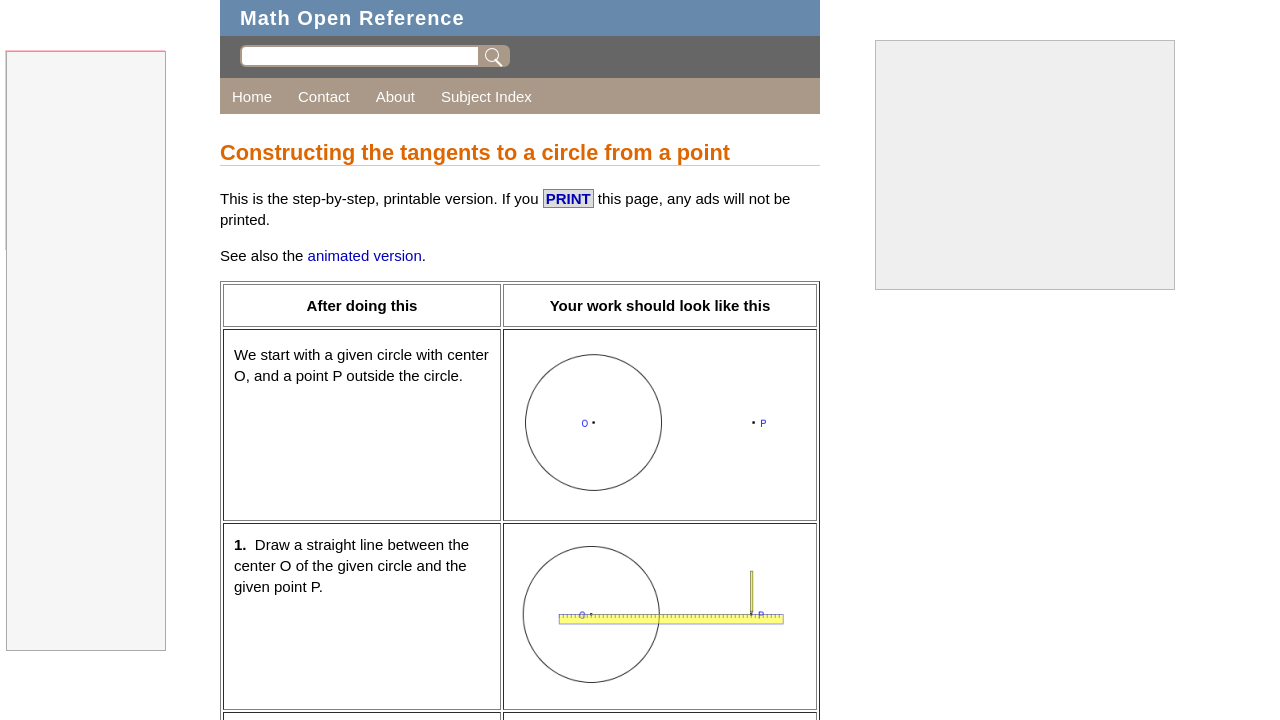What tools are used in the geometry construction?
Provide a short answer using one word or a brief phrase based on the image.

Compass and straightedge or ruler